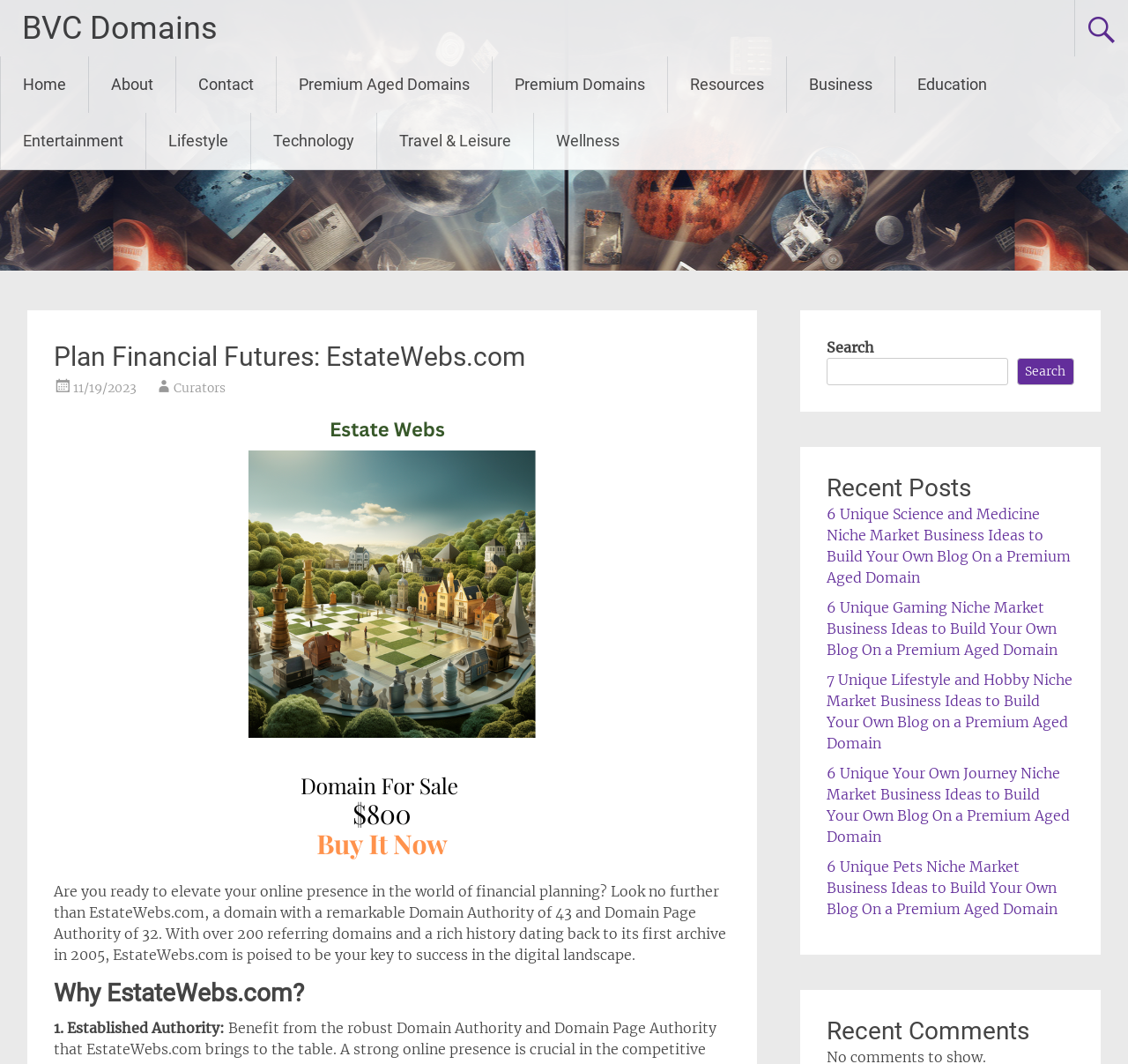Identify the bounding box for the given UI element using the description provided. Coordinates should be in the format (top-left x, top-left y, bottom-right x, bottom-right y) and must be between 0 and 1. Here is the description: Home

[0.001, 0.053, 0.078, 0.106]